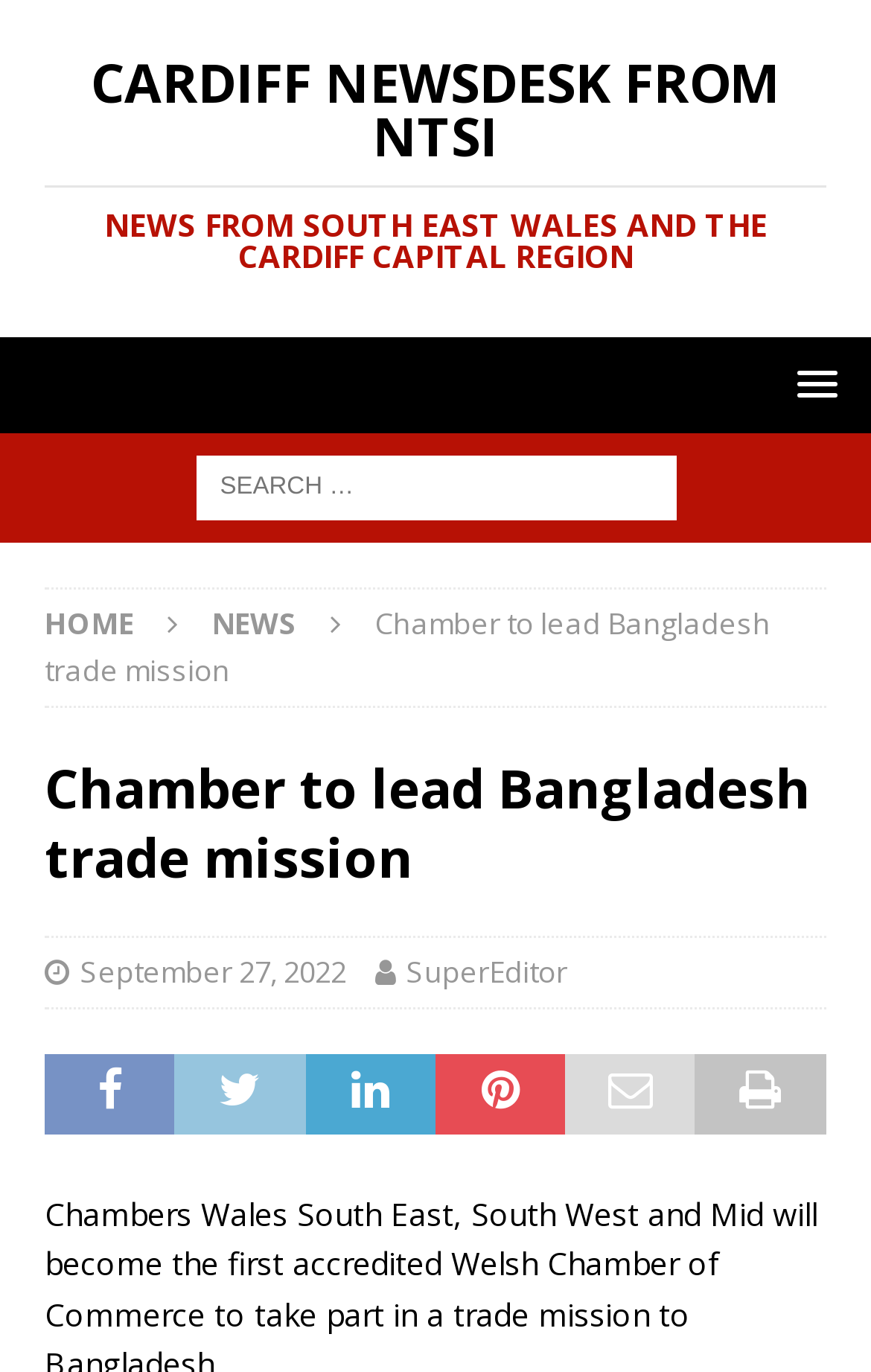Please pinpoint the bounding box coordinates for the region I should click to adhere to this instruction: "View article details".

[0.051, 0.549, 0.949, 0.666]